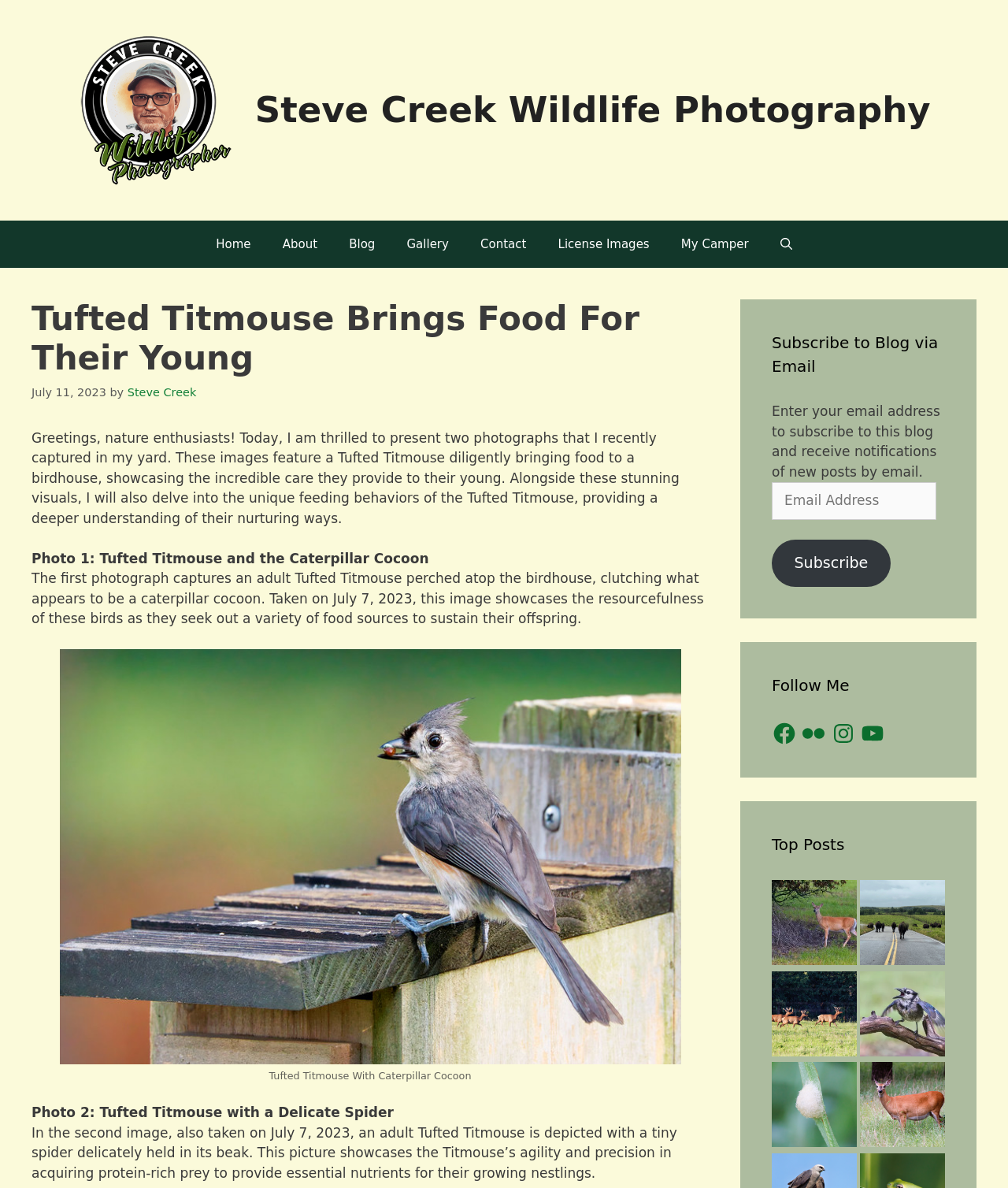Please specify the bounding box coordinates of the area that should be clicked to accomplish the following instruction: "View the 'Witnessing a Pregnant Whitetail Doe' post". The coordinates should consist of four float numbers between 0 and 1, i.e., [left, top, right, bottom].

[0.766, 0.741, 0.85, 0.817]